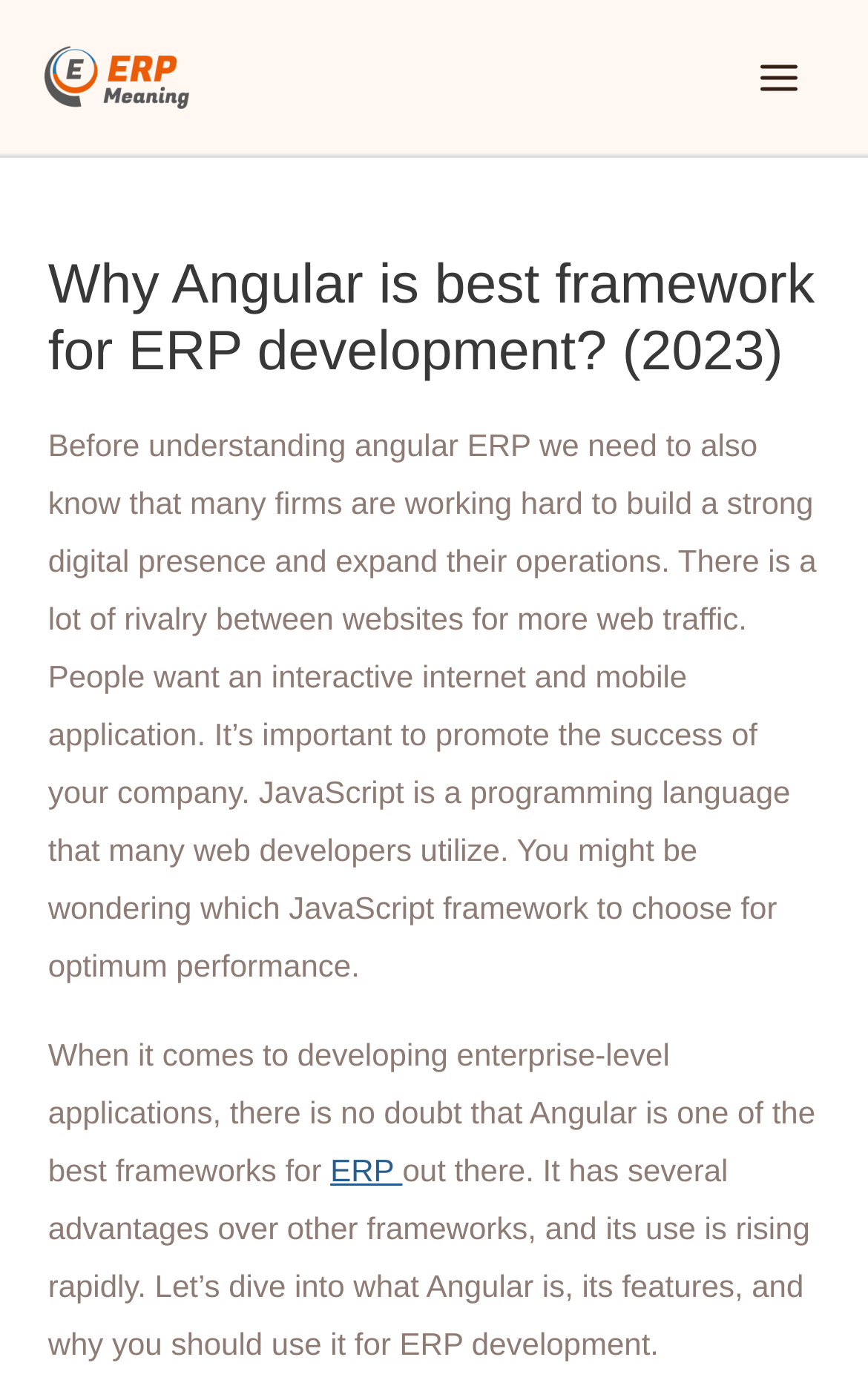Carefully examine the image and provide an in-depth answer to the question: What is the relationship between Angular and ERP?

The webpage mentions that Angular is one of the best frameworks for ERP development, implying that Angular is a suitable technology for building ERP applications. The article aims to explain why Angular is a good choice for ERP development.